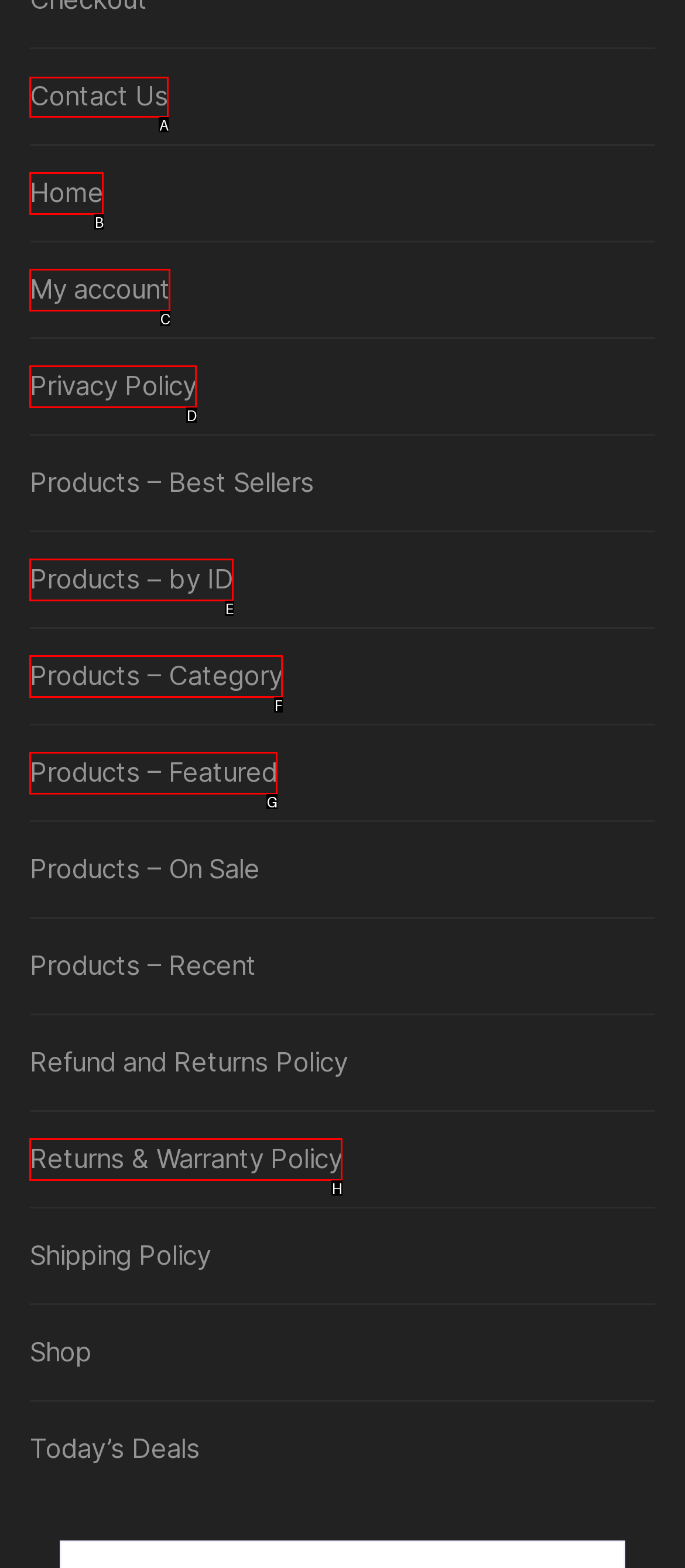Which option should be clicked to execute the task: go to contact us page?
Reply with the letter of the chosen option.

A